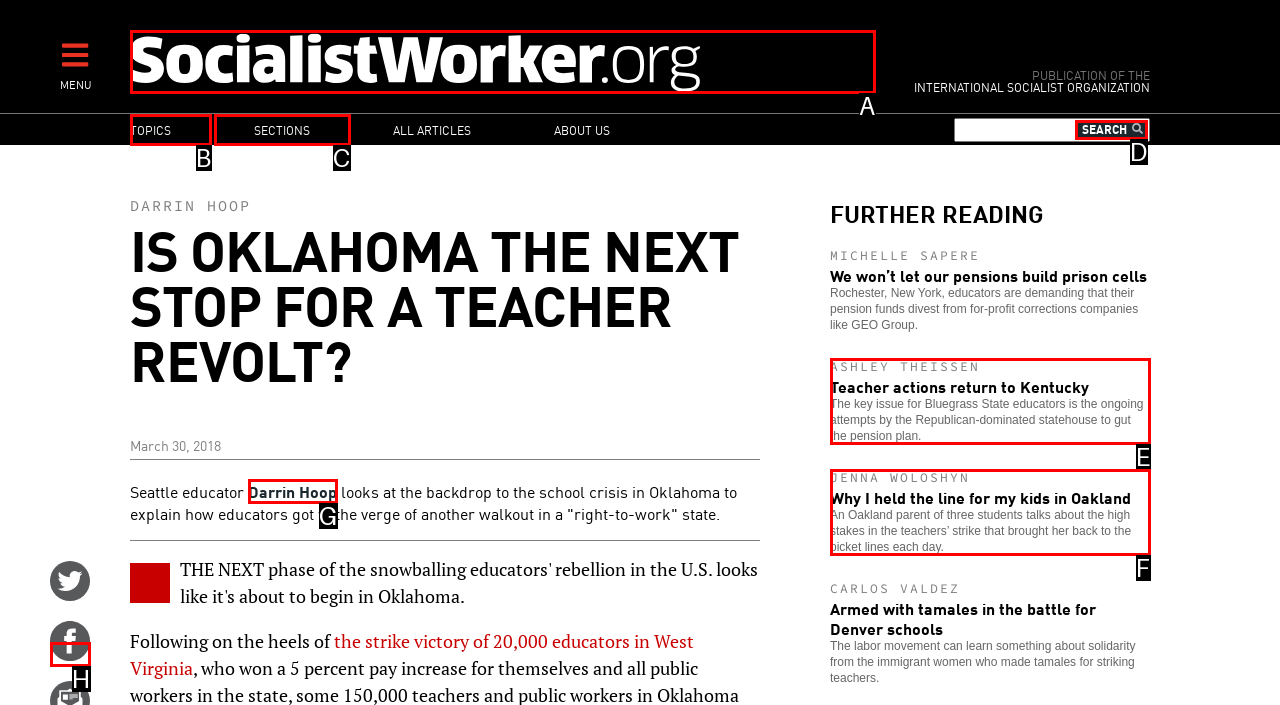From the options presented, which lettered element matches this description: Share on Facebook
Reply solely with the letter of the matching option.

H